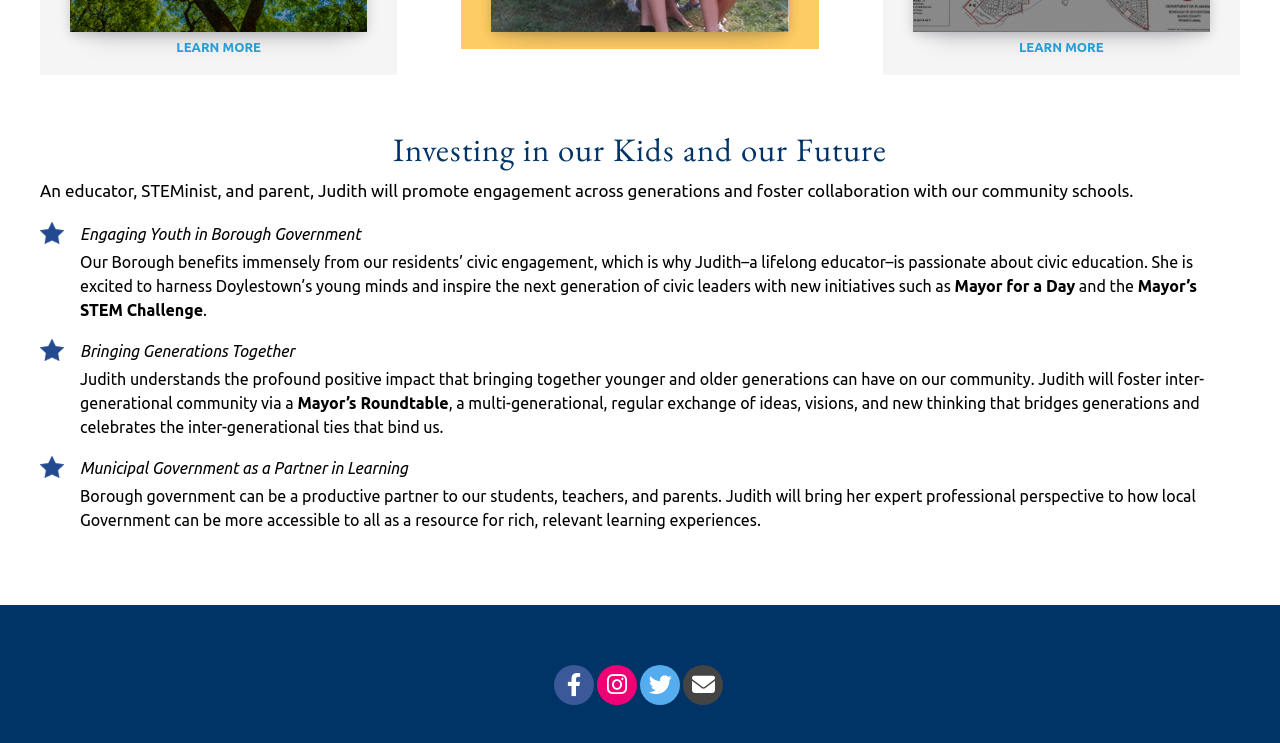Locate the bounding box coordinates for the element described below: "parent_node: LEARN MORE". The coordinates must be four float values between 0 and 1, formatted as [left, top, right, bottom].

[0.713, 0.012, 0.945, 0.038]